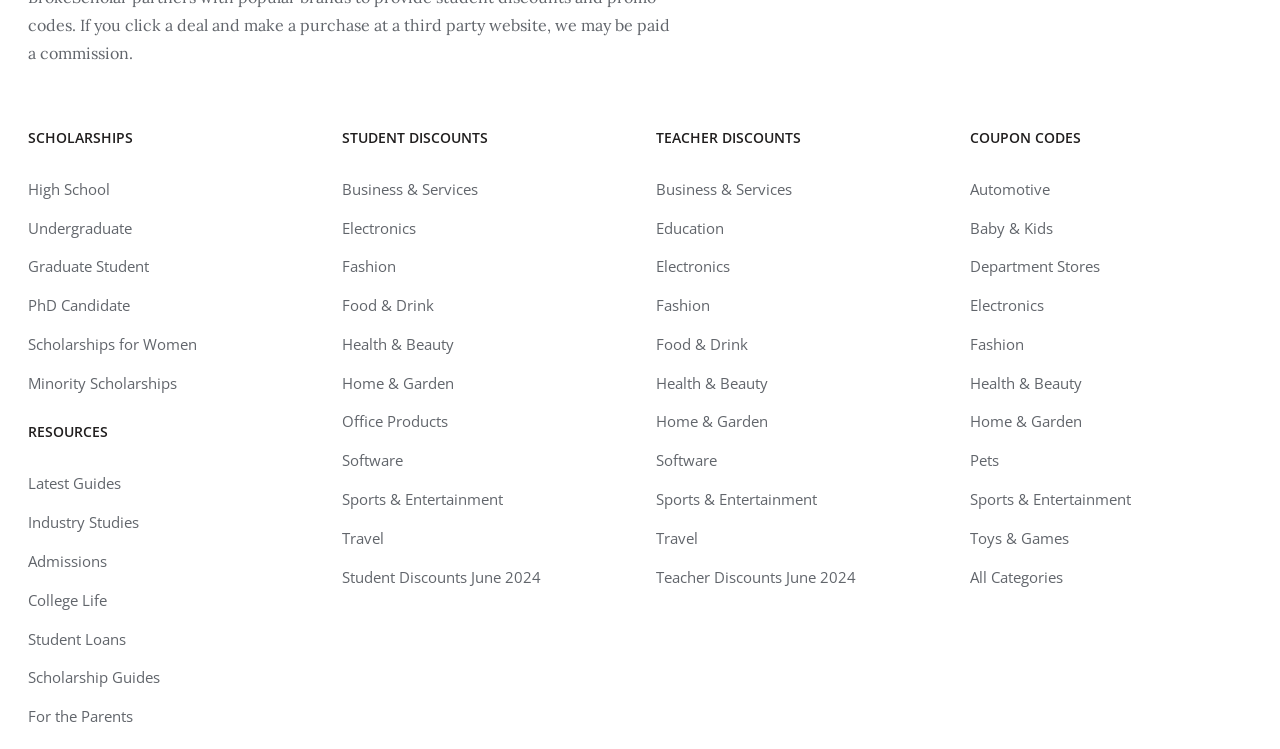Provide the bounding box coordinates of the area you need to click to execute the following instruction: "View Teacher Discounts for Education".

[0.512, 0.29, 0.566, 0.317]